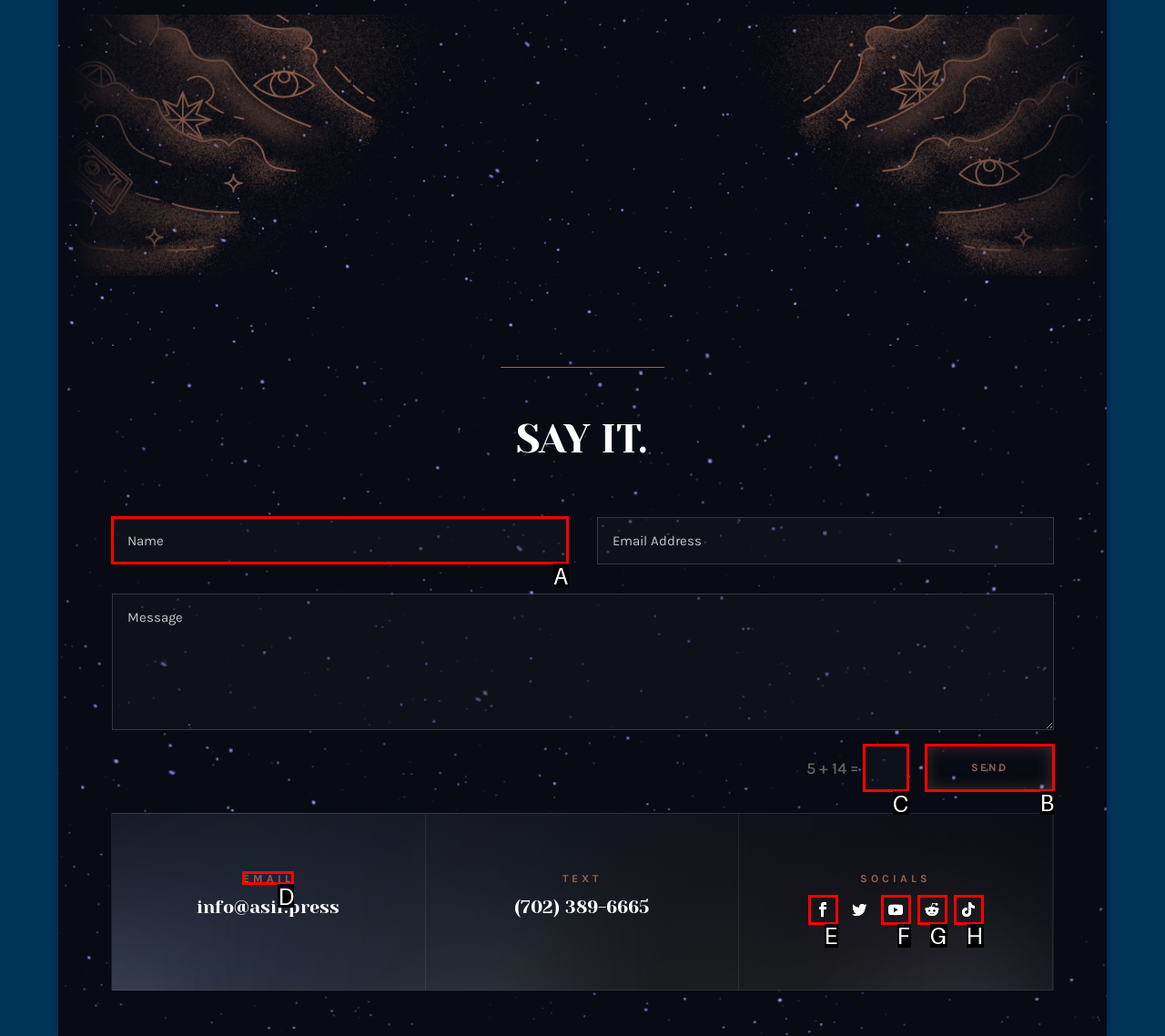Identify which HTML element should be clicked to fulfill this instruction: Click SEND 5 Reply with the correct option's letter.

B